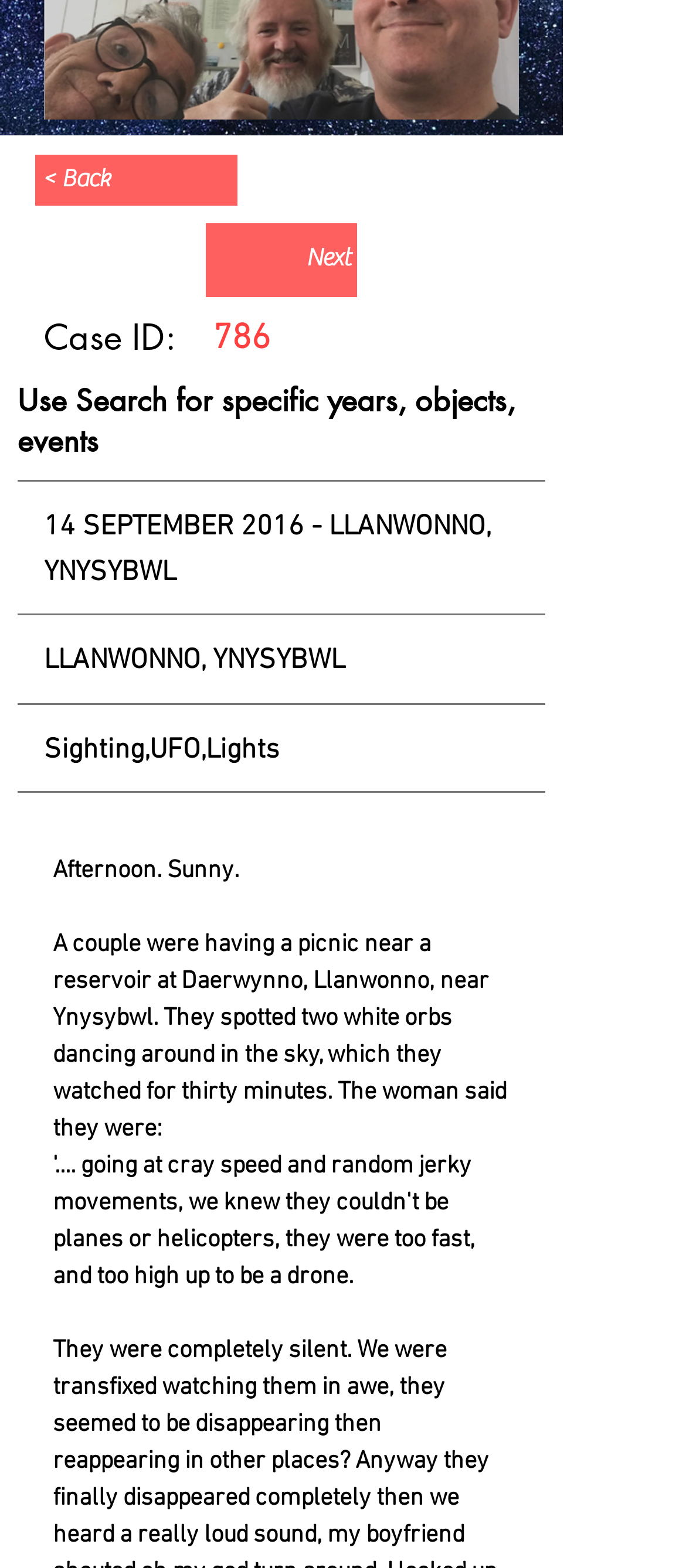Bounding box coordinates are to be given in the format (top-left x, top-left y, bottom-right x, bottom-right y). All values must be floating point numbers between 0 and 1. Provide the bounding box coordinate for the UI element described as: Next

[0.3, 0.142, 0.521, 0.189]